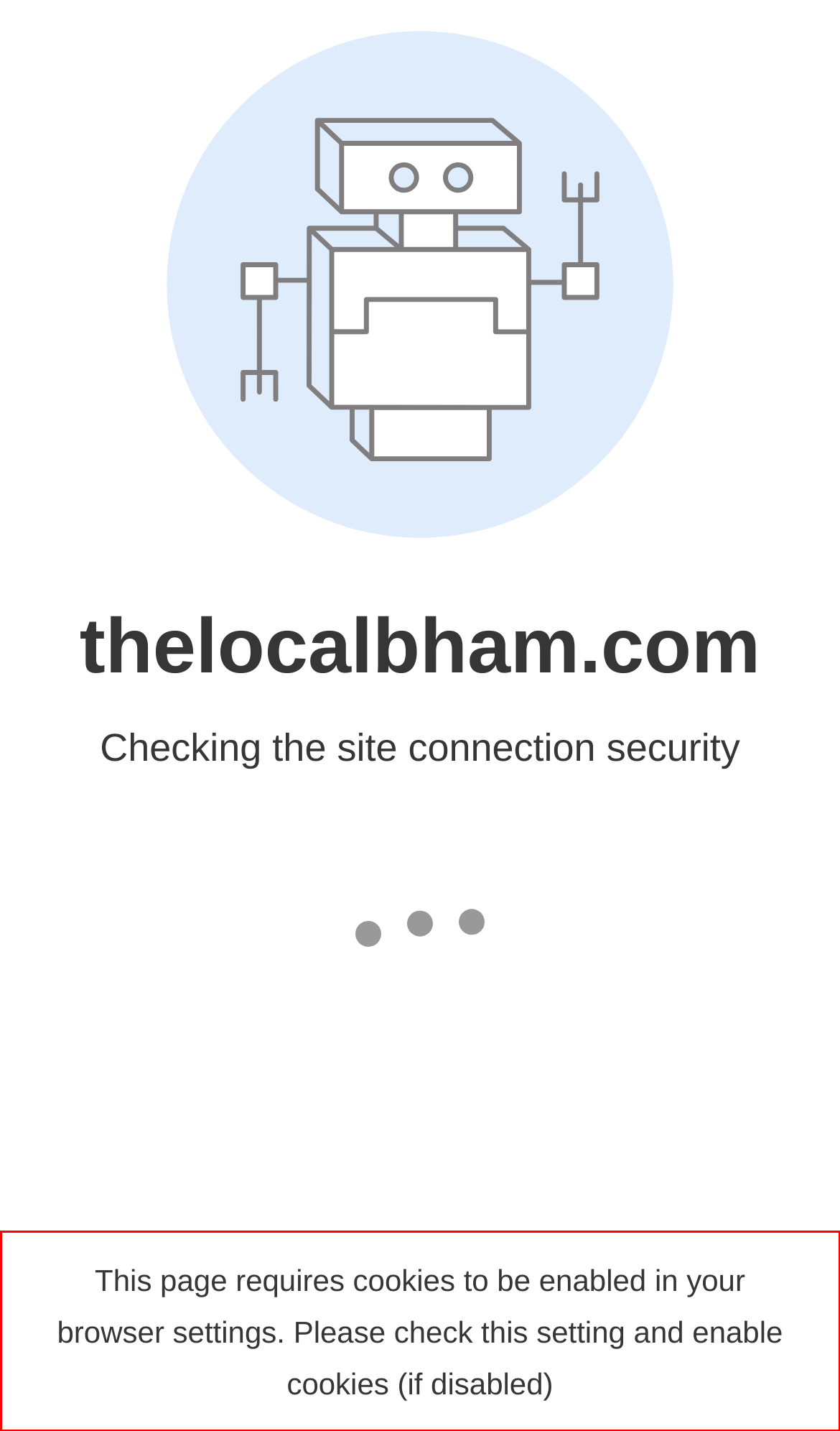Using the provided screenshot of a webpage, recognize and generate the text found within the red rectangle bounding box.

This page requires cookies to be enabled in your browser settings. Please check this setting and enable cookies (if disabled)